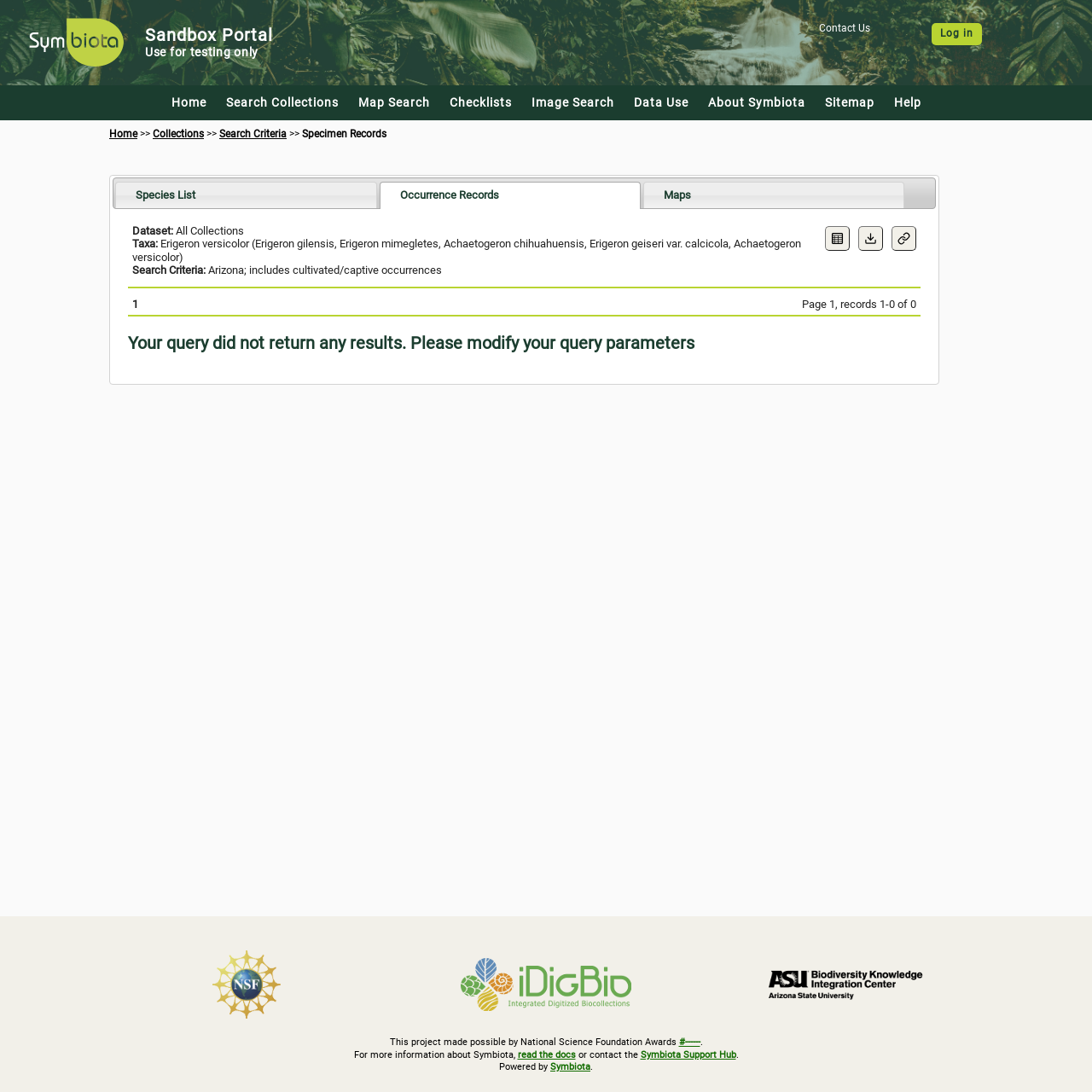What is the current dataset selected?
Please answer using one word or phrase, based on the screenshot.

All Collections